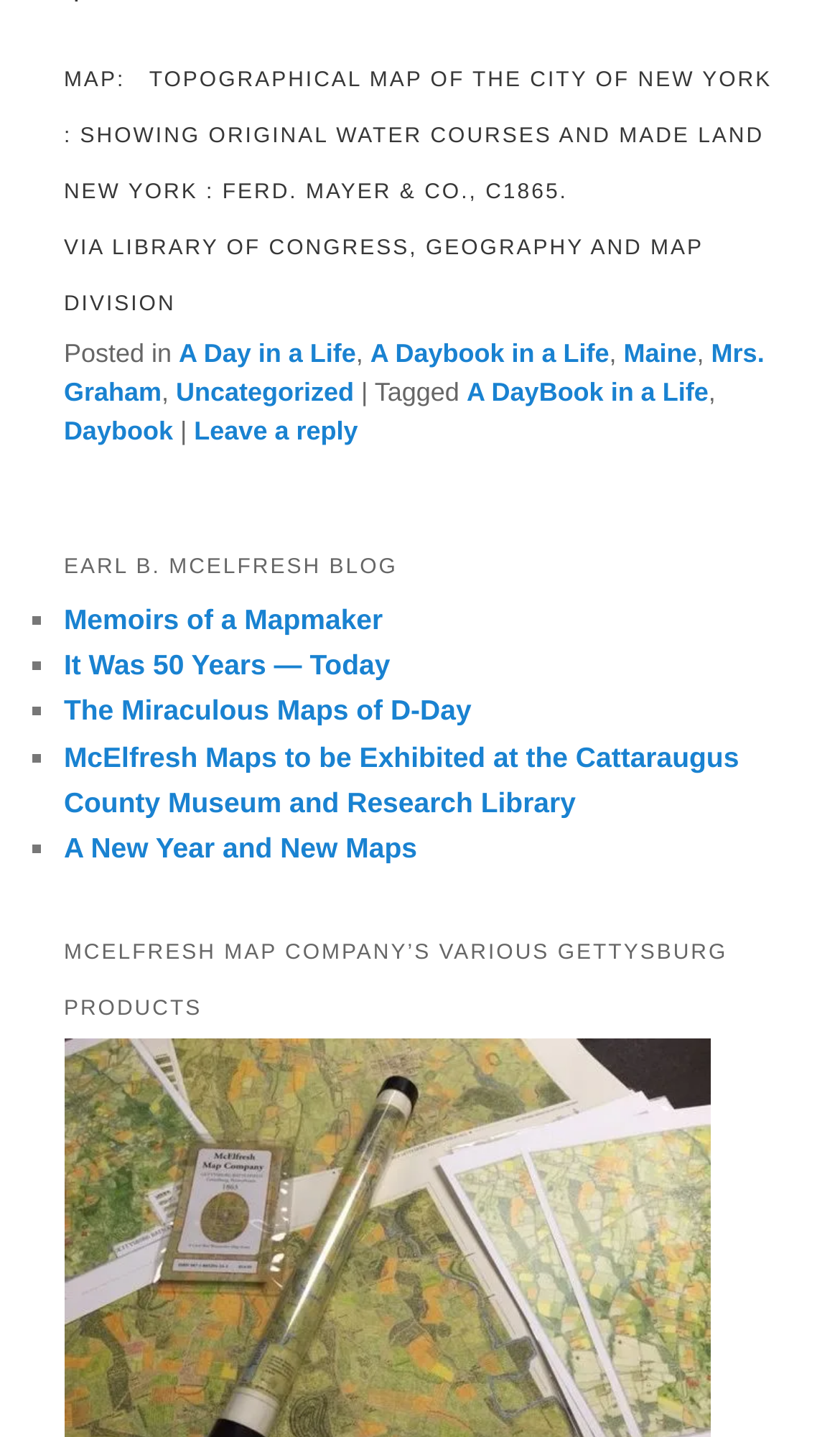Identify the bounding box for the described UI element: "Uncategorized".

[0.209, 0.262, 0.421, 0.283]